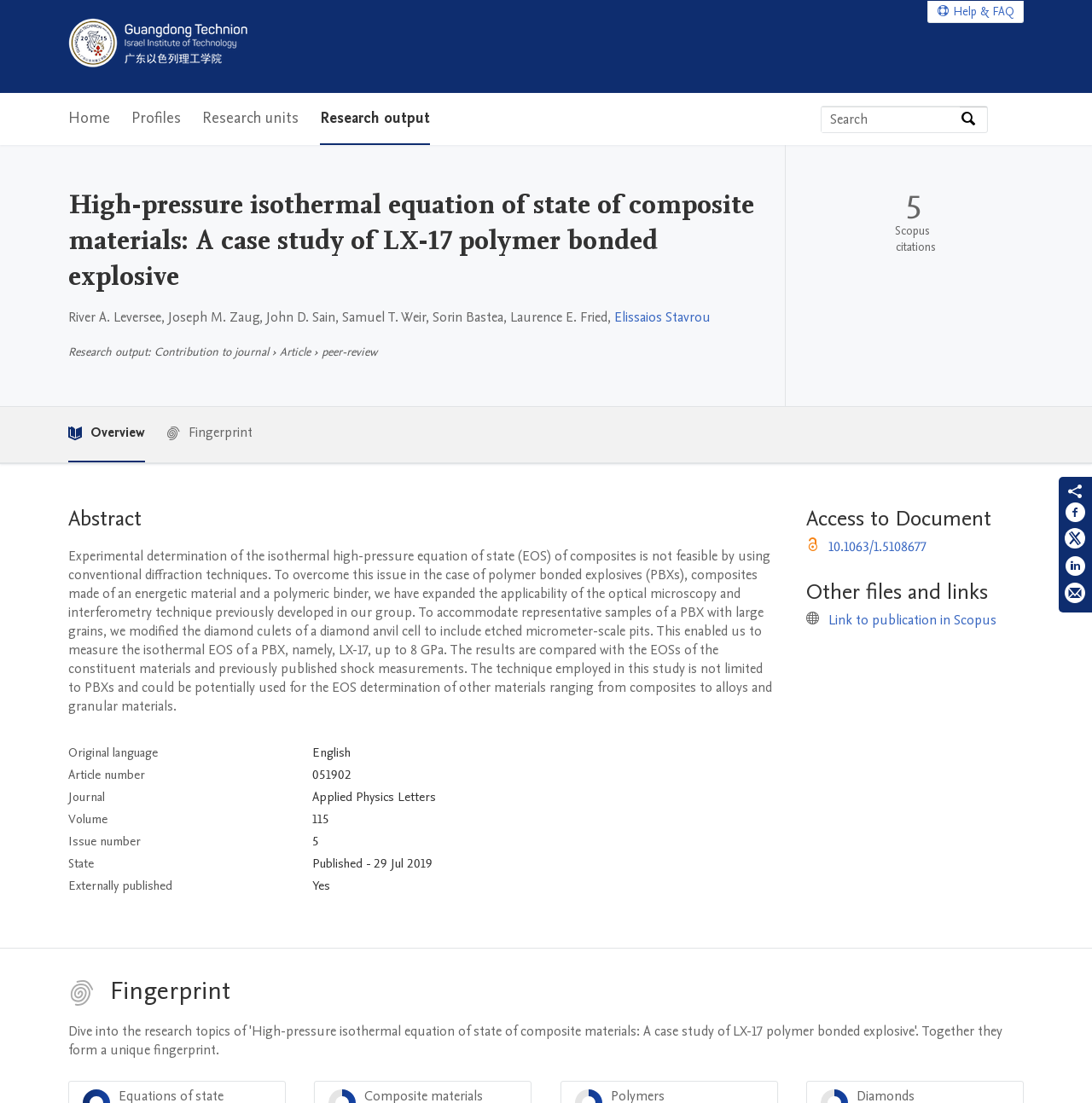How many Scopus citations does the publication have?
Please provide a comprehensive answer based on the details in the screenshot.

I found the answer by looking at the 'Publication metrics section' and finding the number of Scopus citations, which is 5.